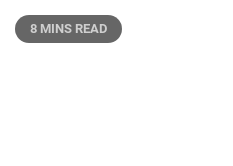Utilize the details in the image to thoroughly answer the following question: What is the likely type of website this article is from?

The presence of the '8 MINS READ' badge suggests that the website values reader awareness of content length, which is a common feature of blogs and informational sites that prioritize reader engagement and convenience.